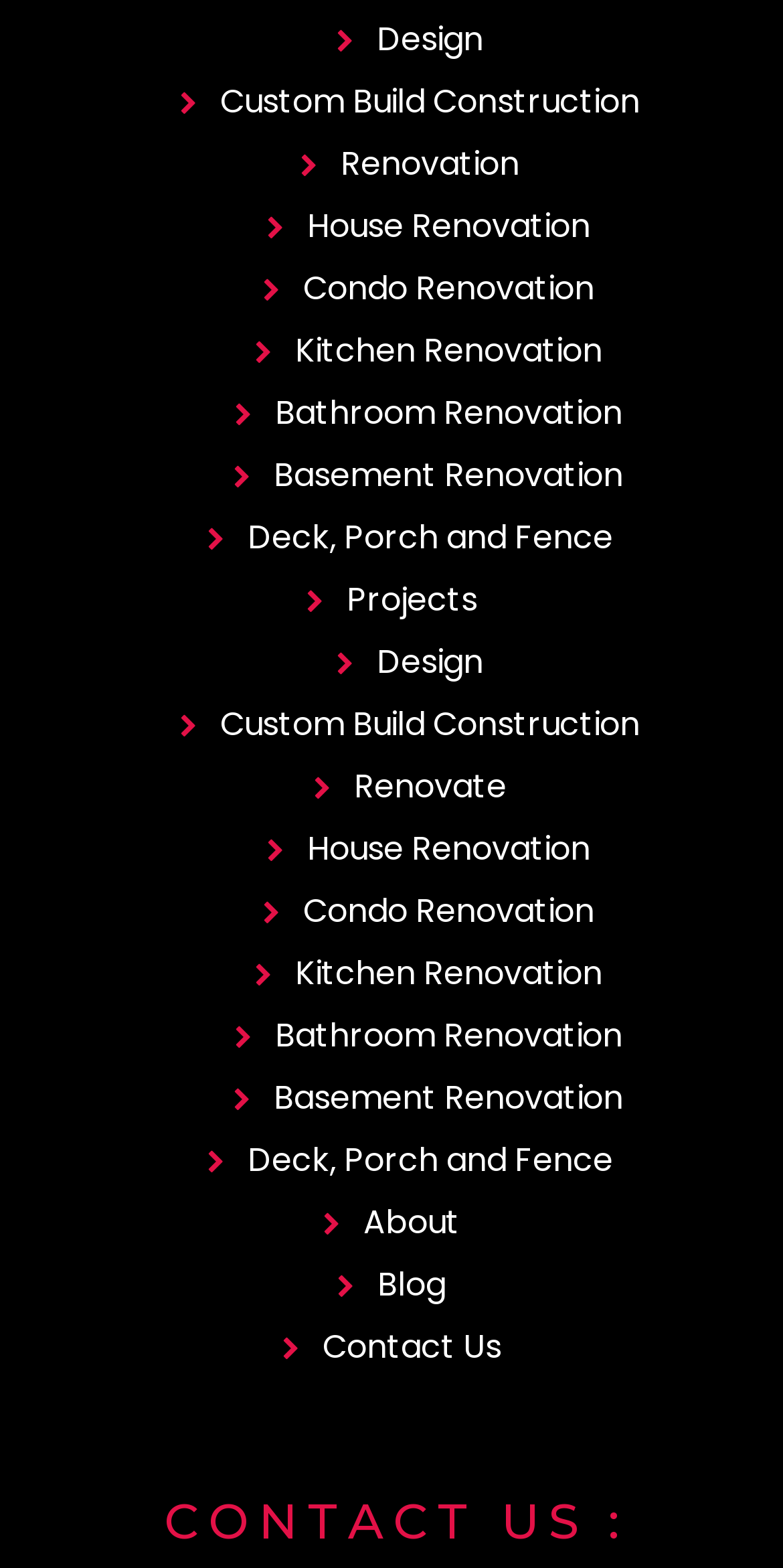Identify the bounding box of the UI element that matches this description: "Deck, Porch and Fence".

[0.086, 0.324, 0.962, 0.364]